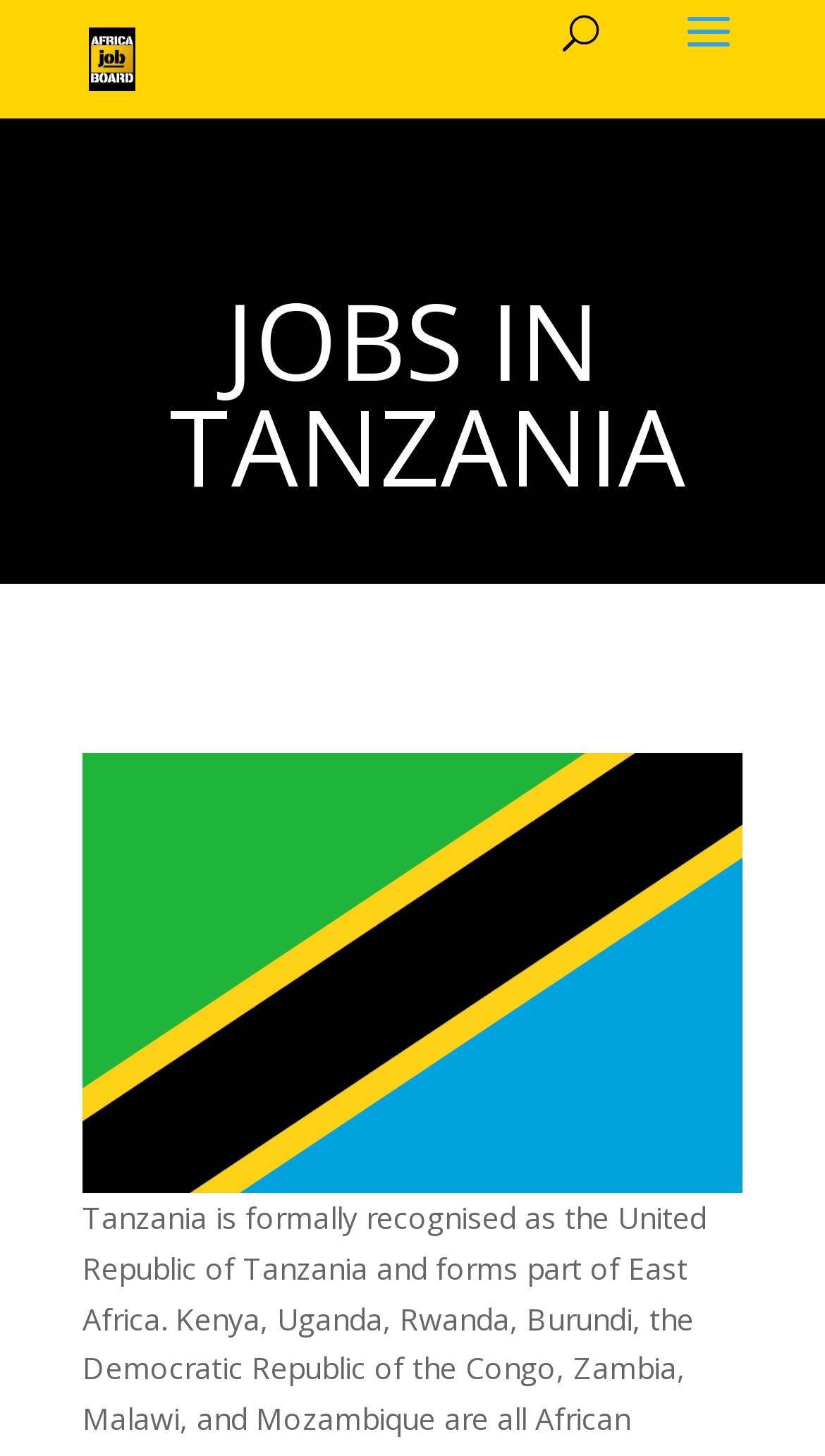Locate the heading on the webpage and return its text.

JOBS IN TANZANIA